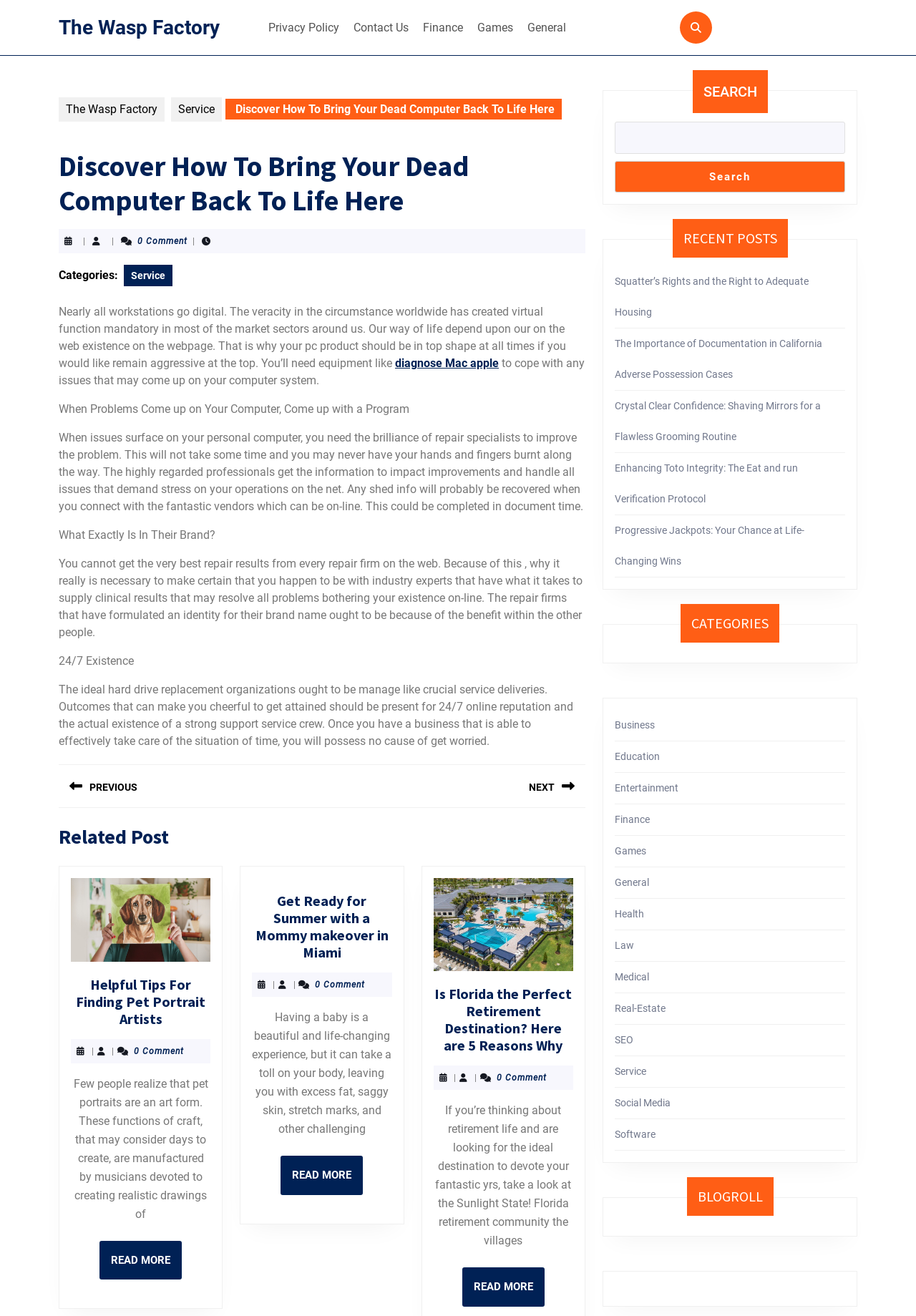Please identify the bounding box coordinates of the region to click in order to complete the task: "Search for something". The coordinates must be four float numbers between 0 and 1, specified as [left, top, right, bottom].

[0.671, 0.092, 0.923, 0.117]